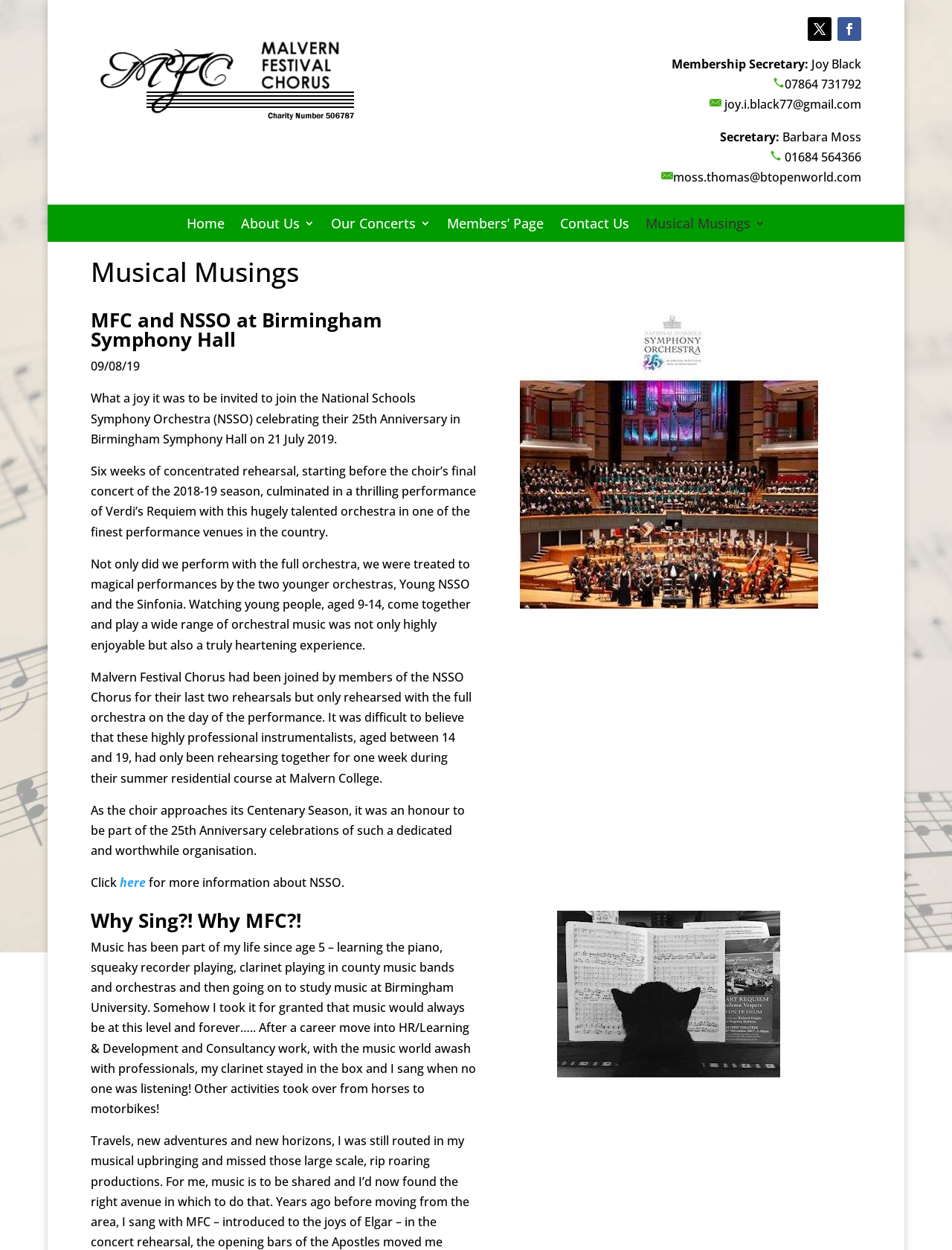Please identify the bounding box coordinates of the area I need to click to accomplish the following instruction: "Click the Home link".

[0.196, 0.175, 0.236, 0.188]